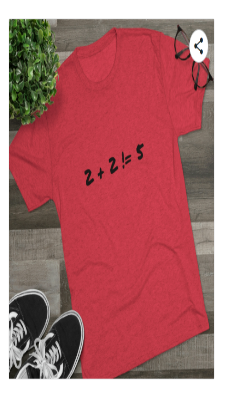Detail the scene shown in the image extensively.

The image showcases a vibrant red T-shirt prominently featuring the phrase "2 + 2 != 5" in bold black letters across the front. This statement, often associated with discussions about truth and perception, highlights a critical stance on misleading information, emphasizing that a falsehood does not become true regardless of repetition. The shirt is laid on a stylish wooden surface, complemented by a pair of black sneakers, suggesting a casual vibe. Nearby, a small potted plant adds a touch of greenery, enhancing the overall aesthetic of the display while conveying a sense of modernity and casual comfort. This visual invitation to engage with the message on the T-shirt aligns with themes of integrity and the importance of clarity in communication.